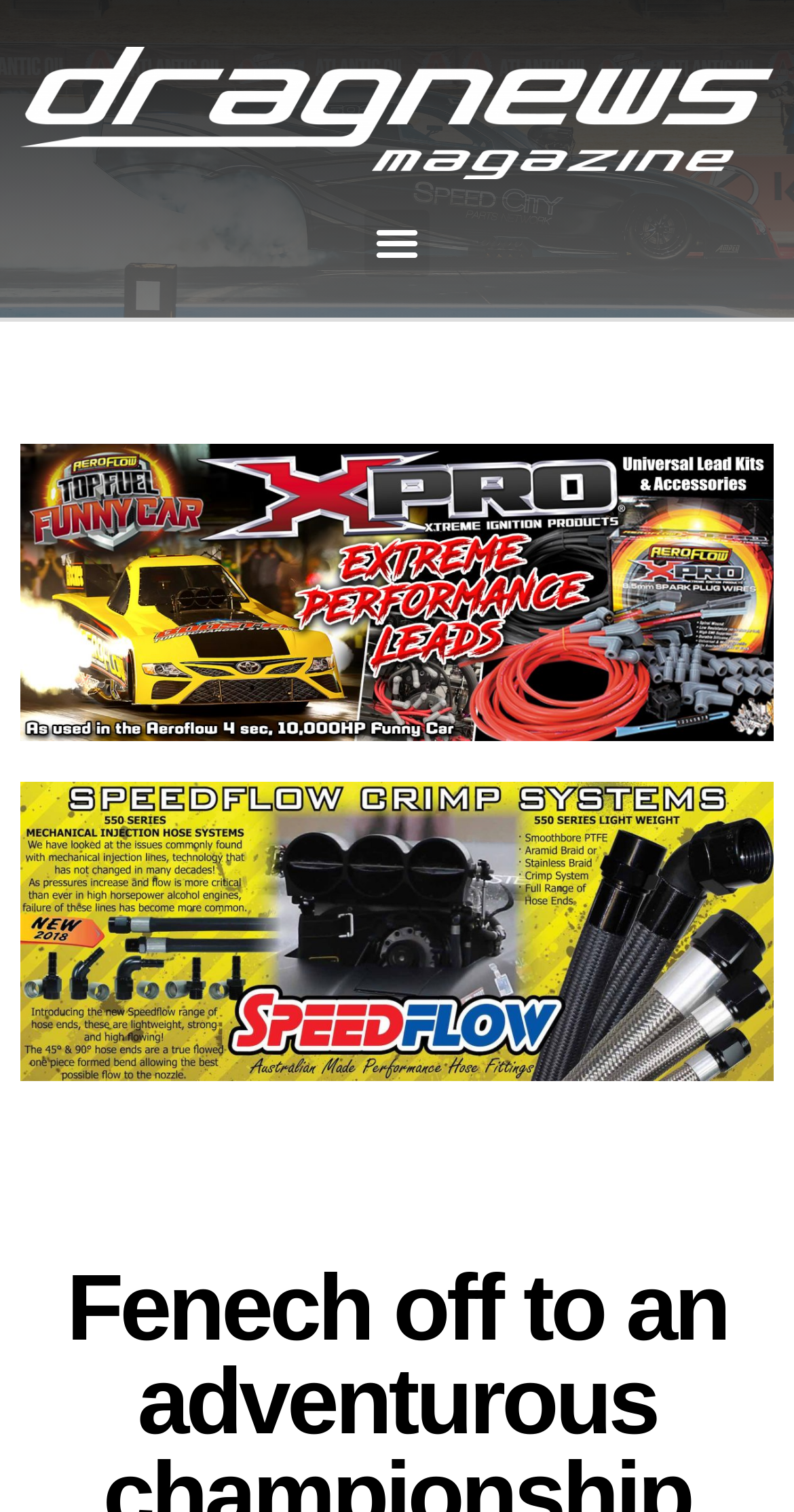Identify the bounding box coordinates for the UI element described as follows: Menu. Use the format (top-left x, top-left y, bottom-right x, bottom-right y) and ensure all values are floating point numbers between 0 and 1.

[0.458, 0.138, 0.542, 0.183]